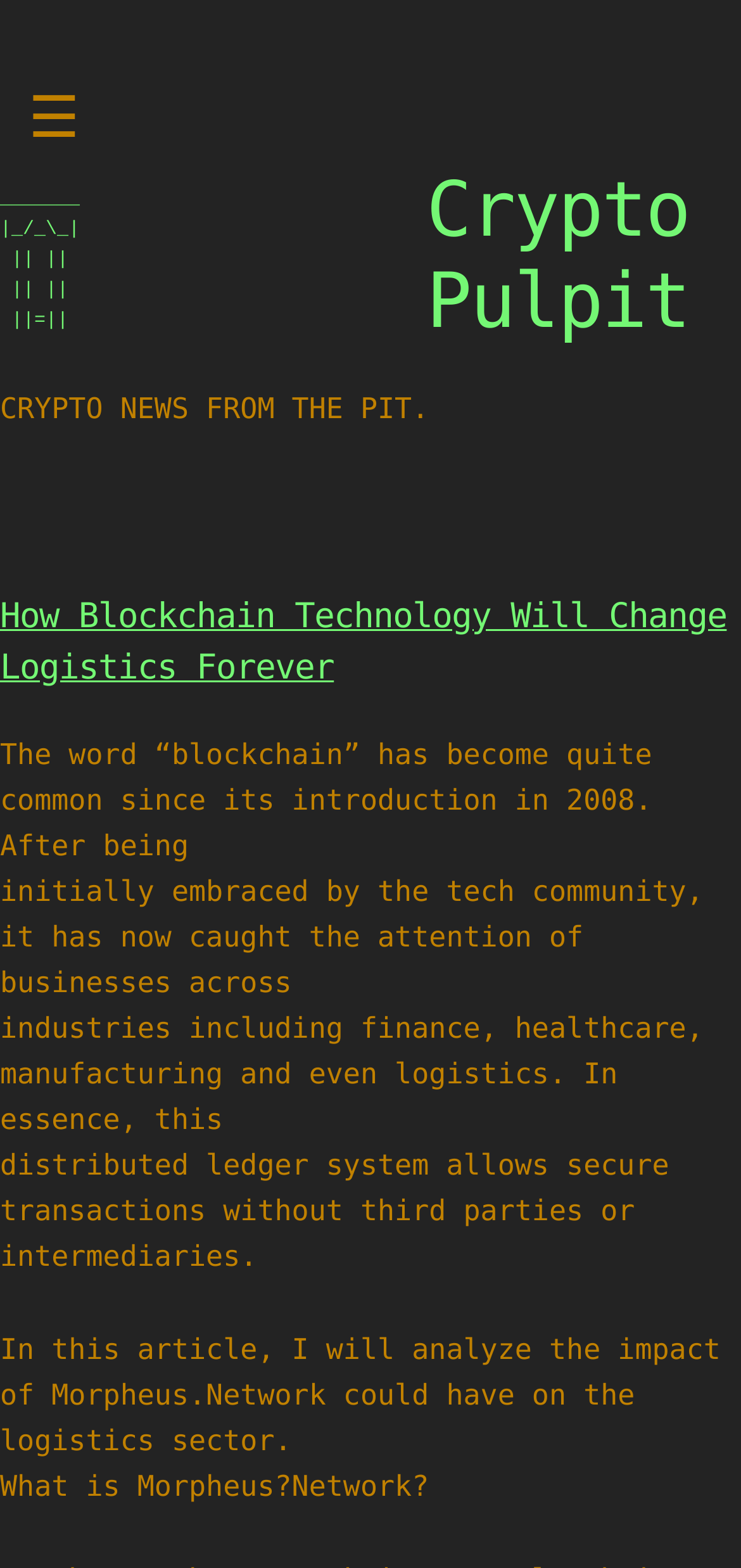Illustrate the webpage with a detailed description.

The webpage is about the impact of blockchain technology on the logistics industry, specifically discussing Morpheus.Network. At the top-left corner, there is a small icon represented by '☰'. Next to it, there is a horizontal line of text '_______ |_/_\\_| || || || || ||=||' that spans about half of the page width. 

On the top-right corner, the title 'Crypto Pulpit' is displayed prominently. Below it, there is a tagline 'CRYPTO NEWS FROM THE PIT.' that stretches across the page. 

The main content of the page is divided into sections. The first section is headed by 'How Blockchain Technology Will Change Logistics Forever', which is followed by a series of paragraphs discussing the introduction and adoption of blockchain technology across various industries, including logistics. The text explains how blockchain technology allows secure transactions without intermediaries and introduces Morpheus.Network as a solution for the logistics sector. 

There are no images on the page. The overall layout is dominated by text, with a focus on the main article content.